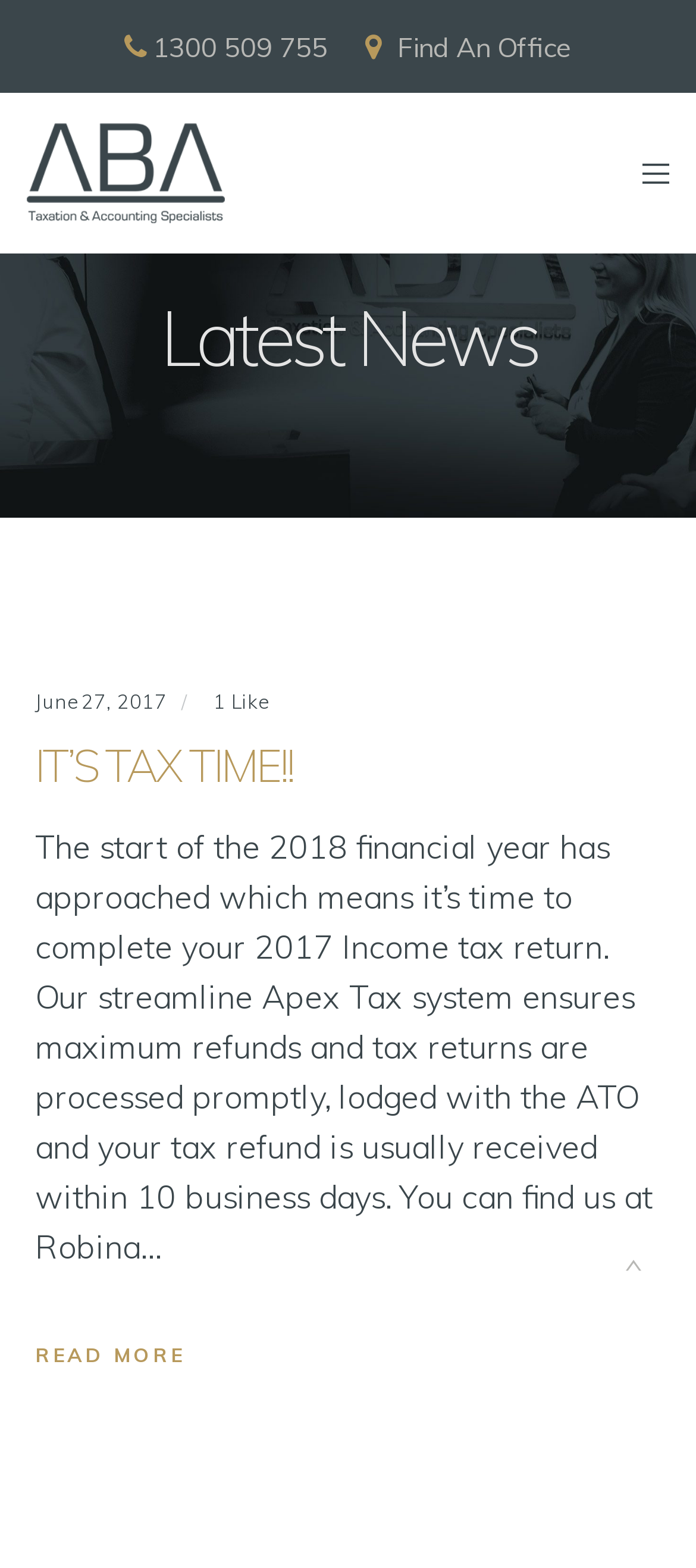Provide a short answer using a single word or phrase for the following question: 
What is the phone number on the webpage?

1300 509 755